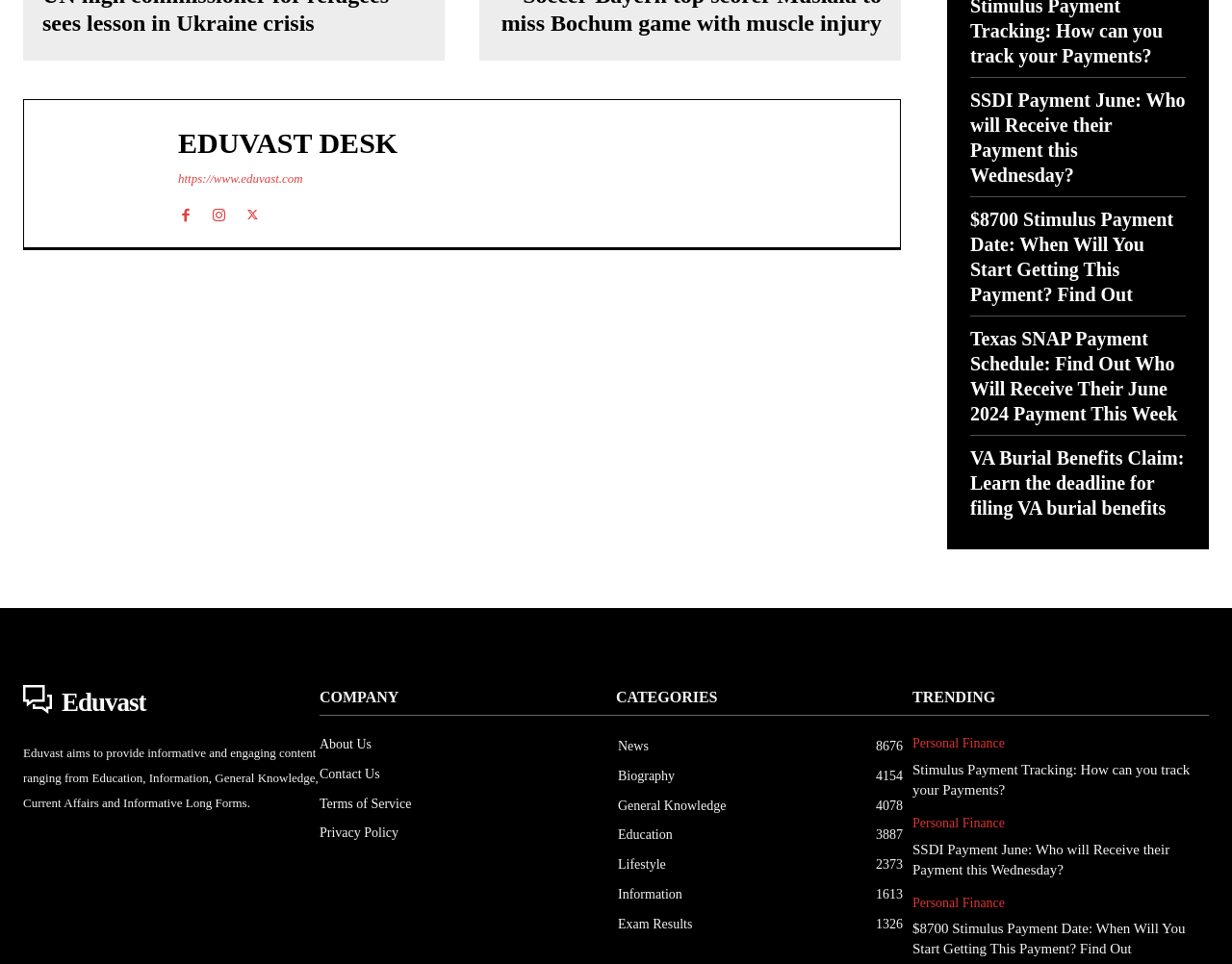Provide the bounding box coordinates of the HTML element described by the text: "Terms of Service". The coordinates should be in the format [left, top, right, bottom] with values between 0 and 1.

[0.259, 0.819, 0.5, 0.85]